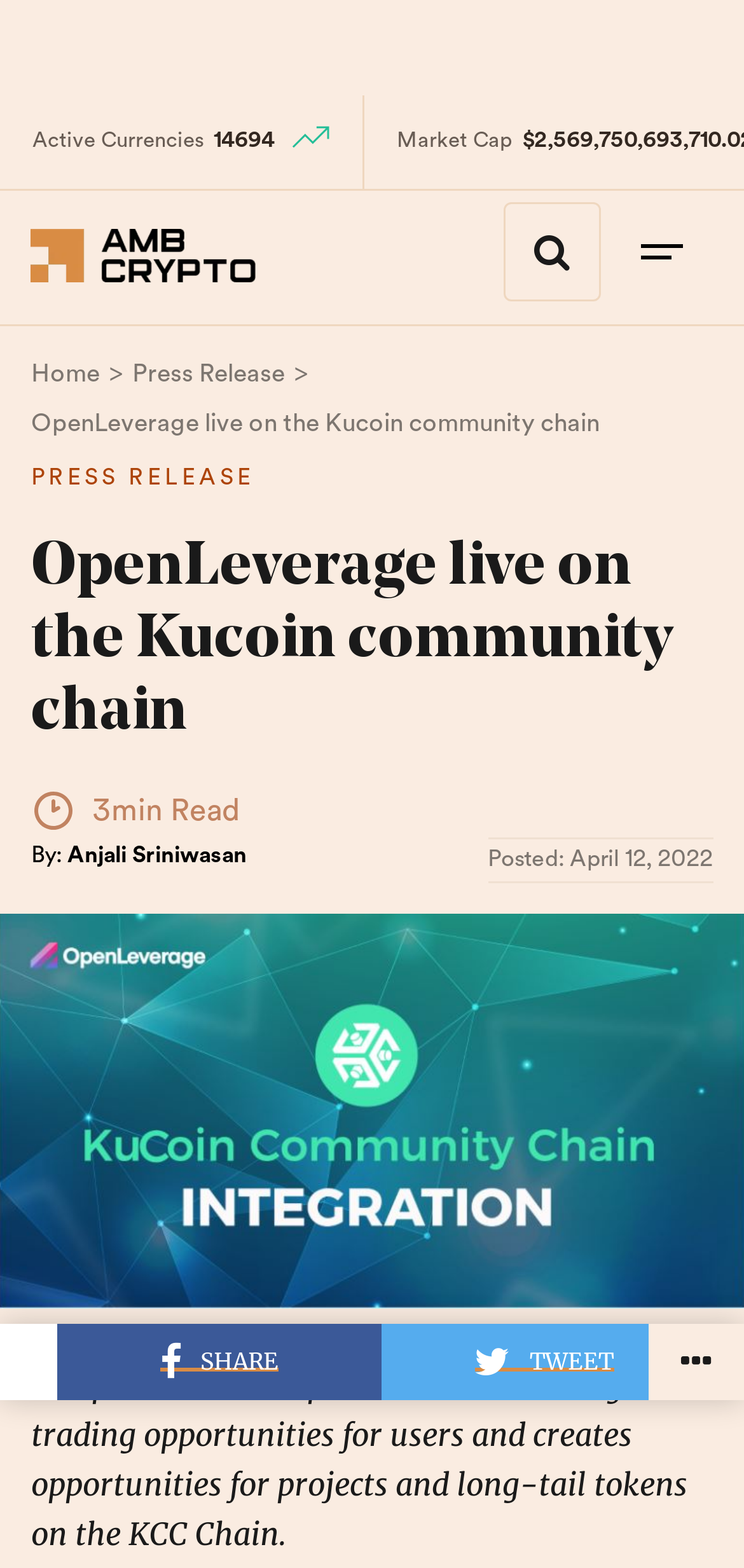Pinpoint the bounding box coordinates of the element you need to click to execute the following instruction: "Read the article posted on April 12, 2022". The bounding box should be represented by four float numbers between 0 and 1, in the format [left, top, right, bottom].

[0.766, 0.541, 0.958, 0.556]